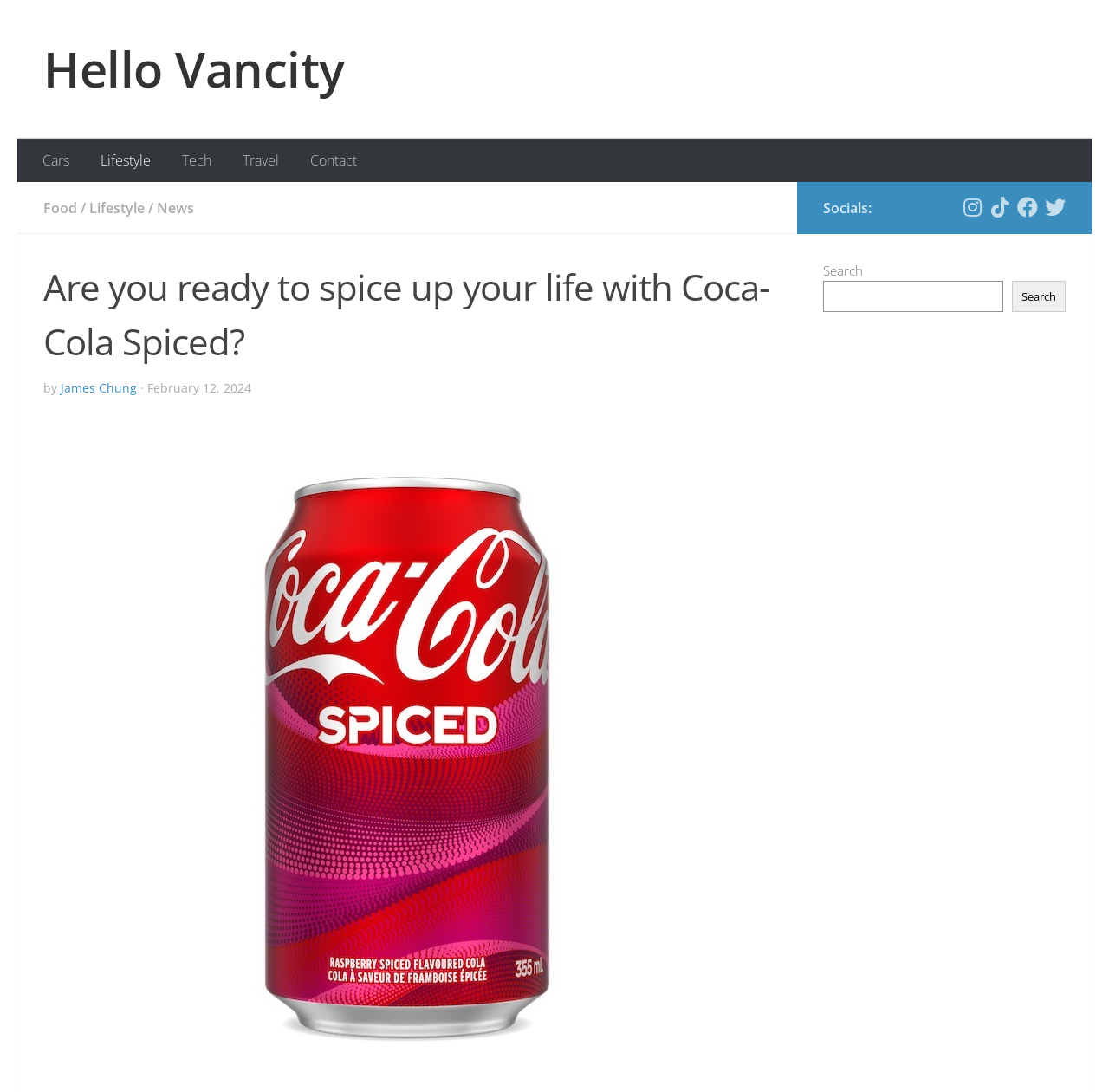Determine the bounding box coordinates of the clickable region to carry out the instruction: "Skip to content".

[0.003, 0.003, 0.129, 0.044]